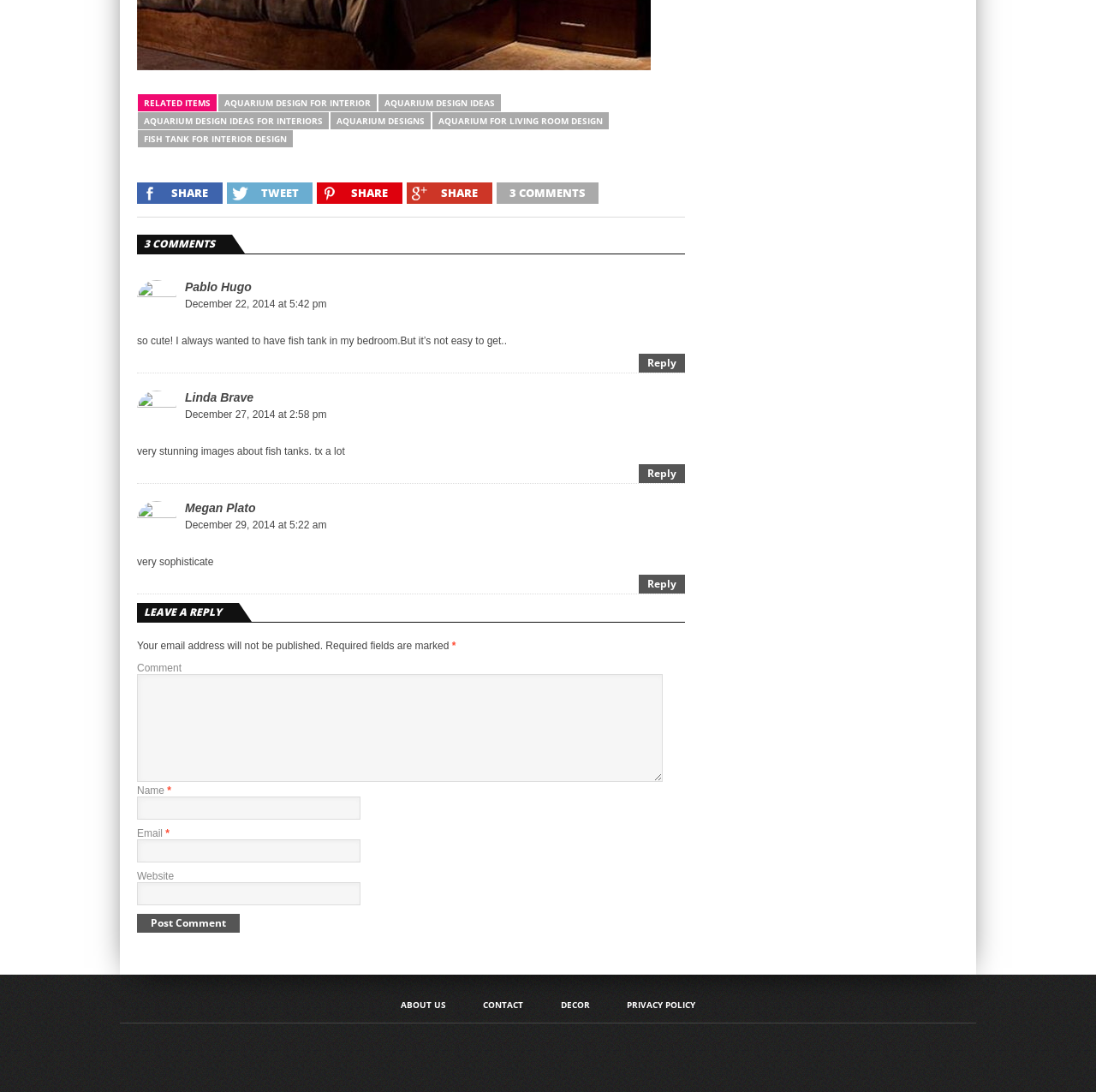Show the bounding box coordinates for the HTML element described as: "Insurance".

None